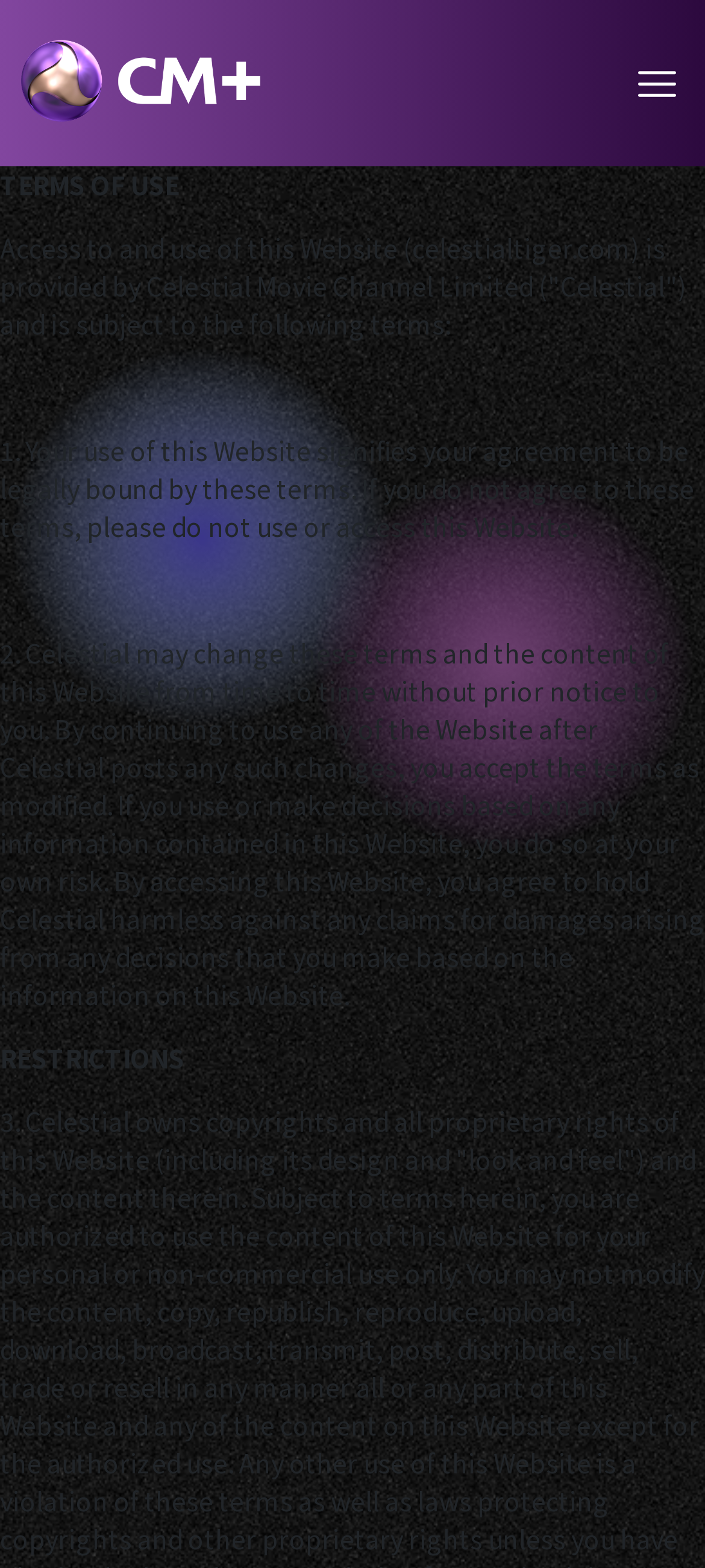Please provide a one-word or phrase answer to the question: 
What is the topic of the text at the bottom of the webpage?

Terms of use